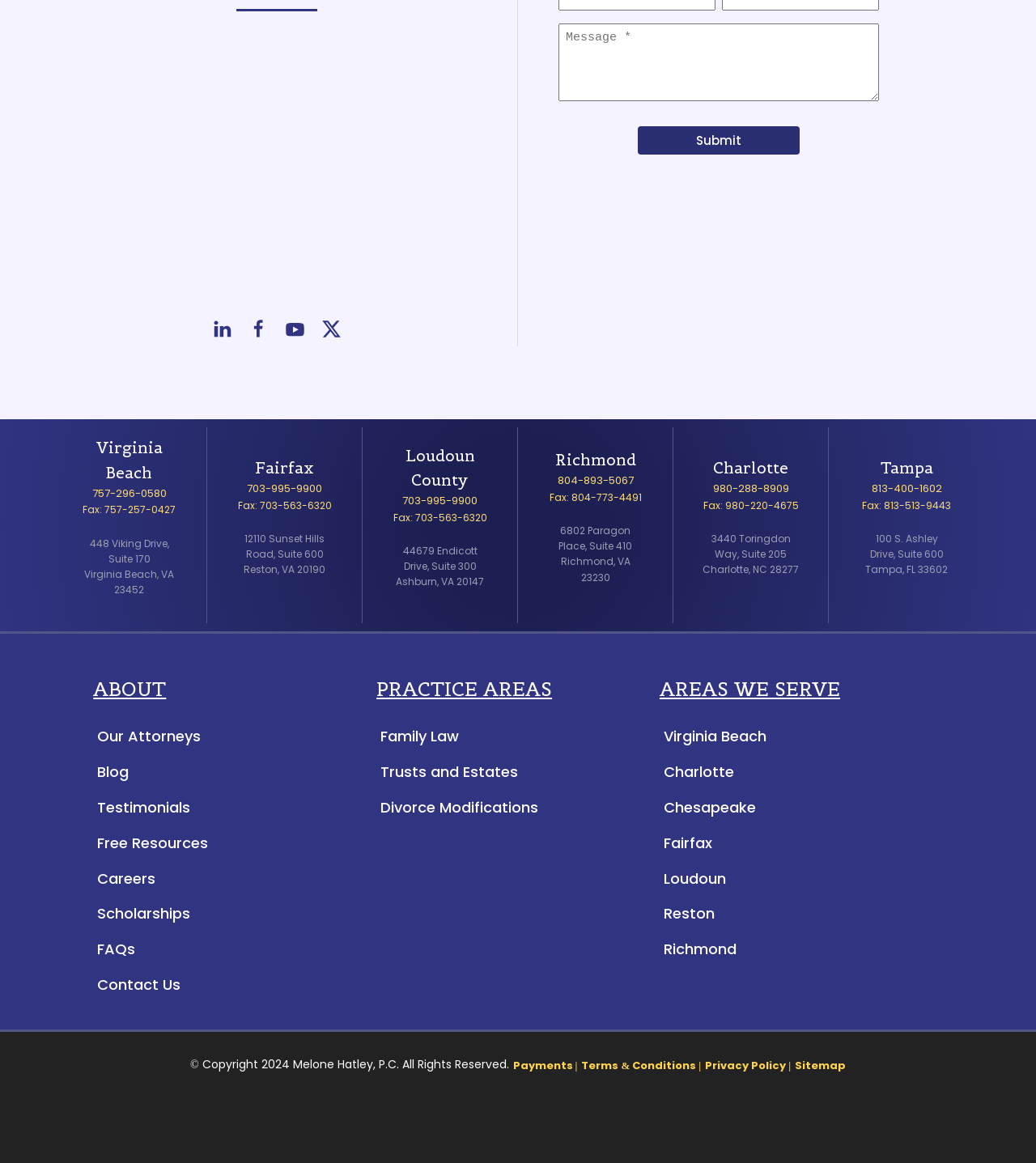Given the description "Reston", provide the bounding box coordinates of the corresponding UI element.

[0.641, 0.776, 0.69, 0.796]